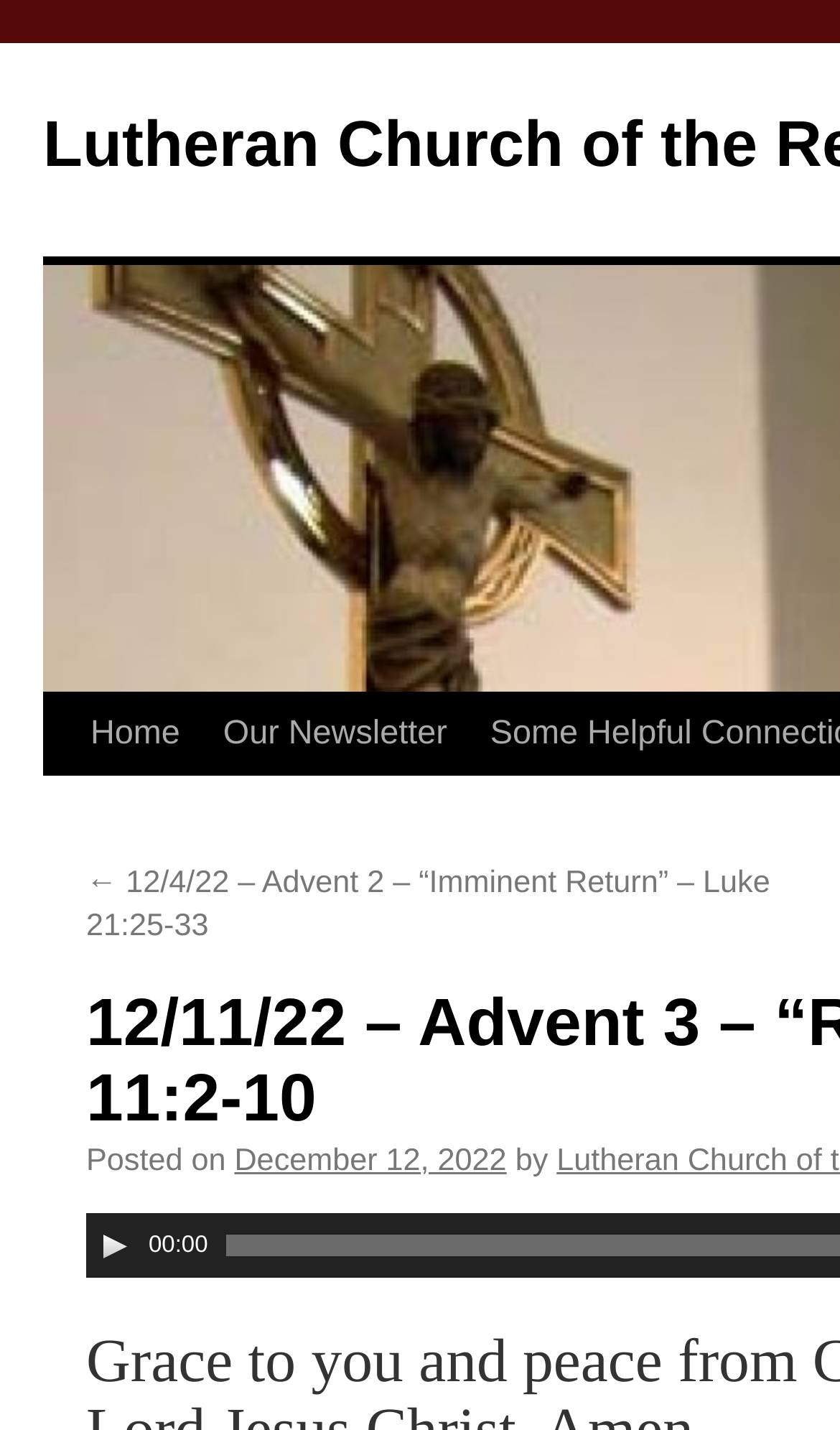Find the bounding box coordinates for the area that should be clicked to accomplish the instruction: "Read about Jude Bellingham".

None